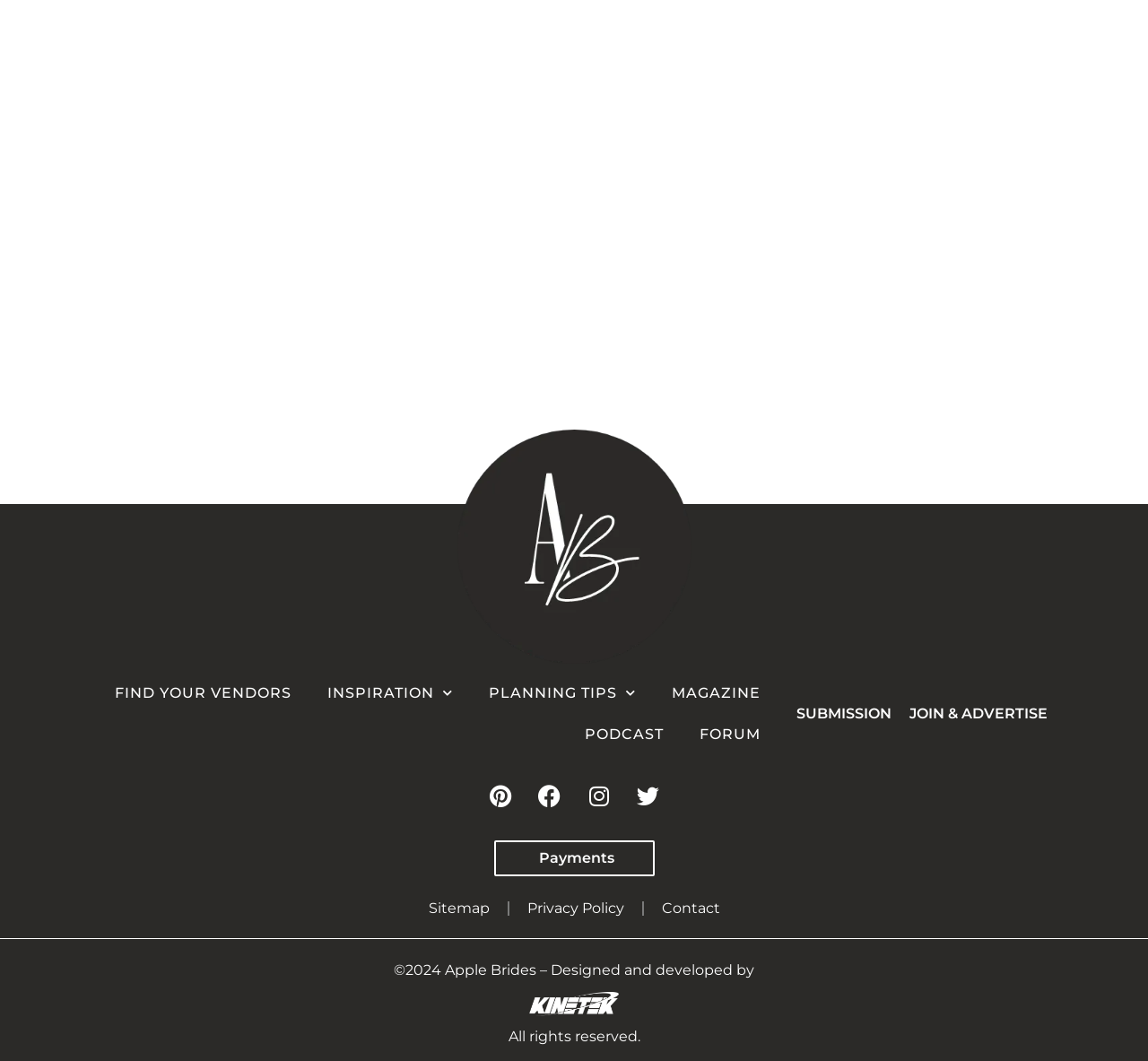Locate the bounding box coordinates of the clickable part needed for the task: "Click the Apple Brides Logo".

[0.398, 0.405, 0.602, 0.626]